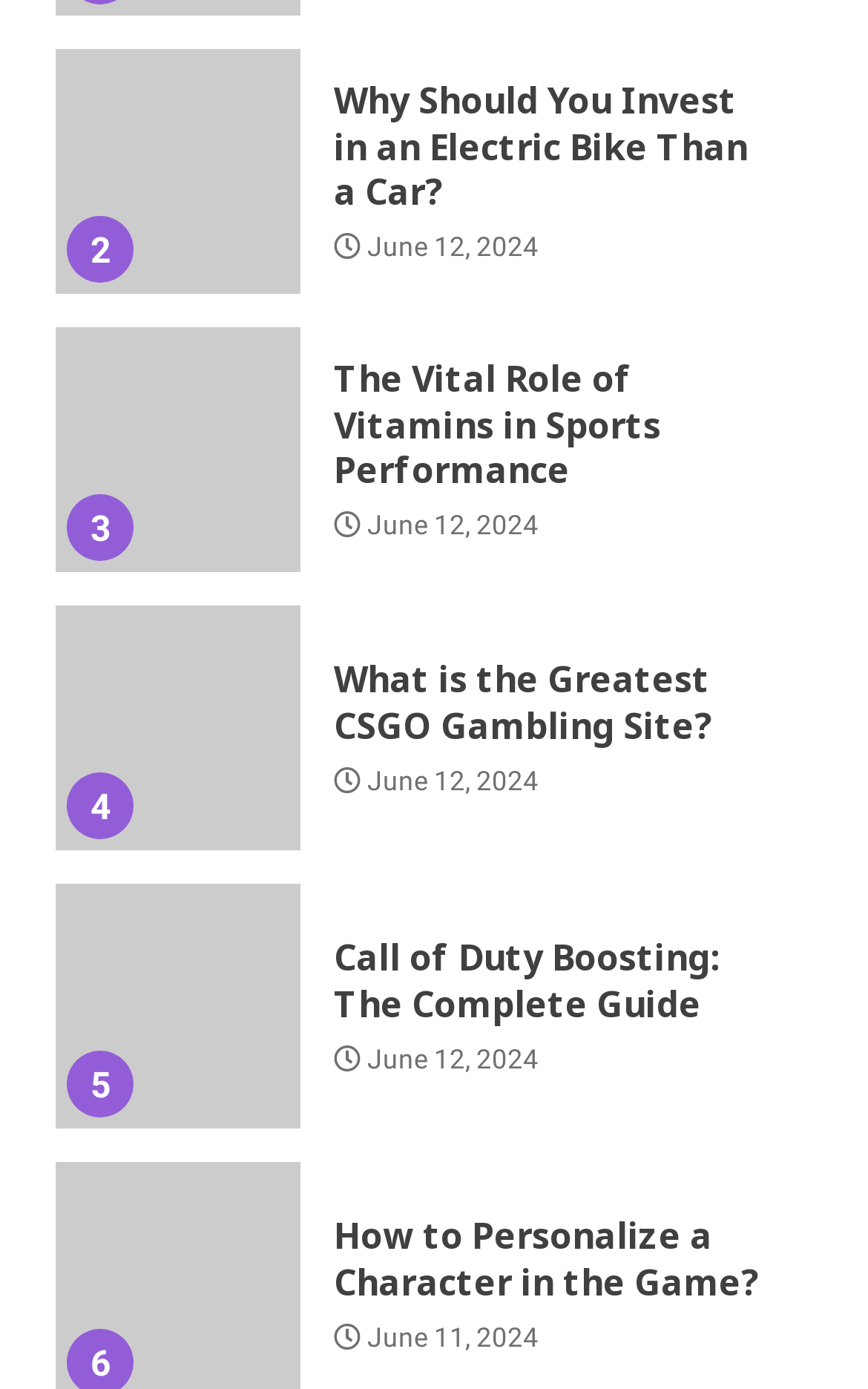Use a single word or phrase to answer this question: 
What is the vertical position of the link 'Call of Duty Boosting: The Complete Guide' relative to the link 'The Vital Role of Vitamins in Sports Performance'?

Below